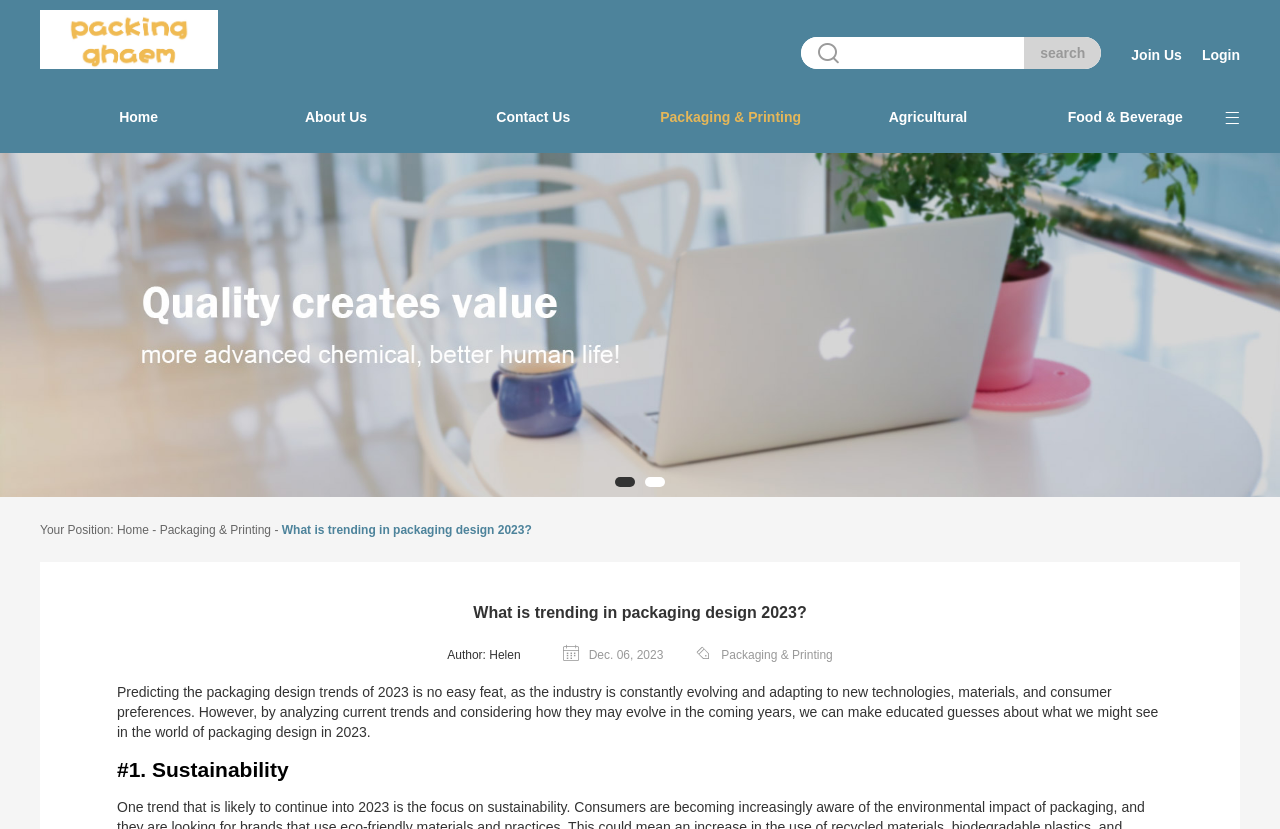Locate the bounding box coordinates of the item that should be clicked to fulfill the instruction: "login to the website".

[0.939, 0.052, 0.969, 0.081]